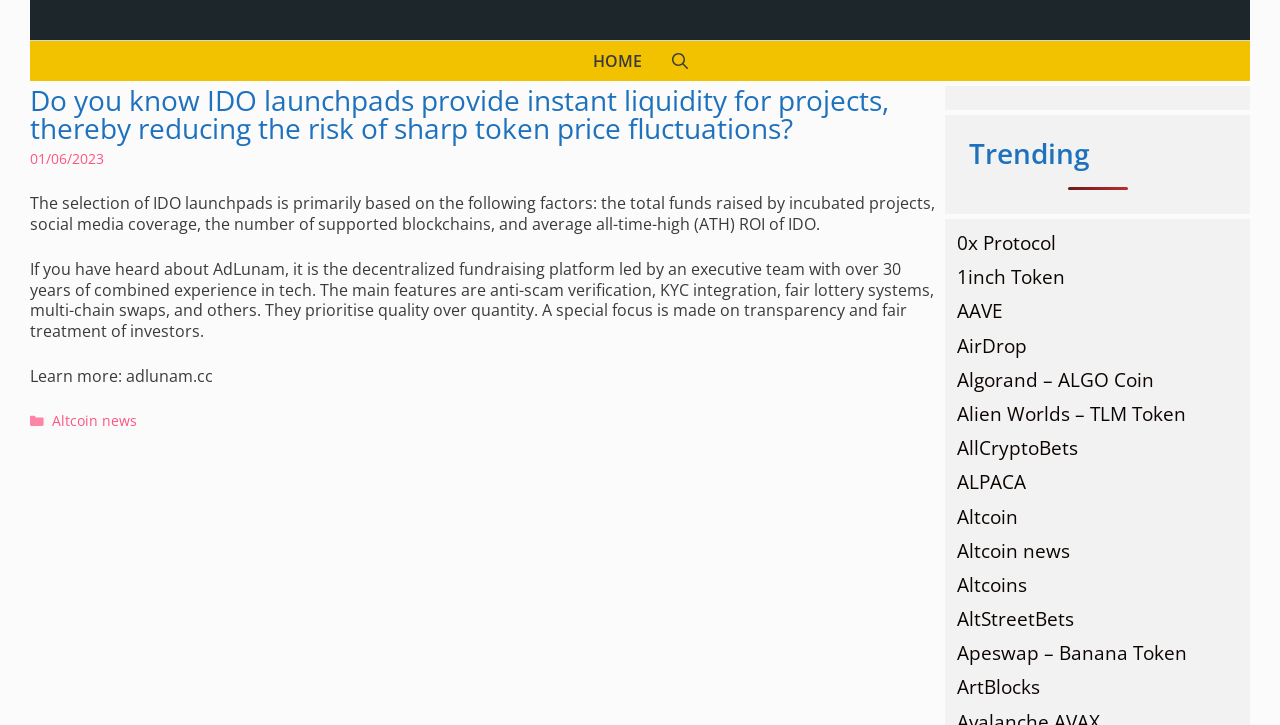Find the bounding box of the UI element described as: "ALPACA". The bounding box coordinates should be given as four float values between 0 and 1, i.e., [left, top, right, bottom].

[0.748, 0.647, 0.802, 0.683]